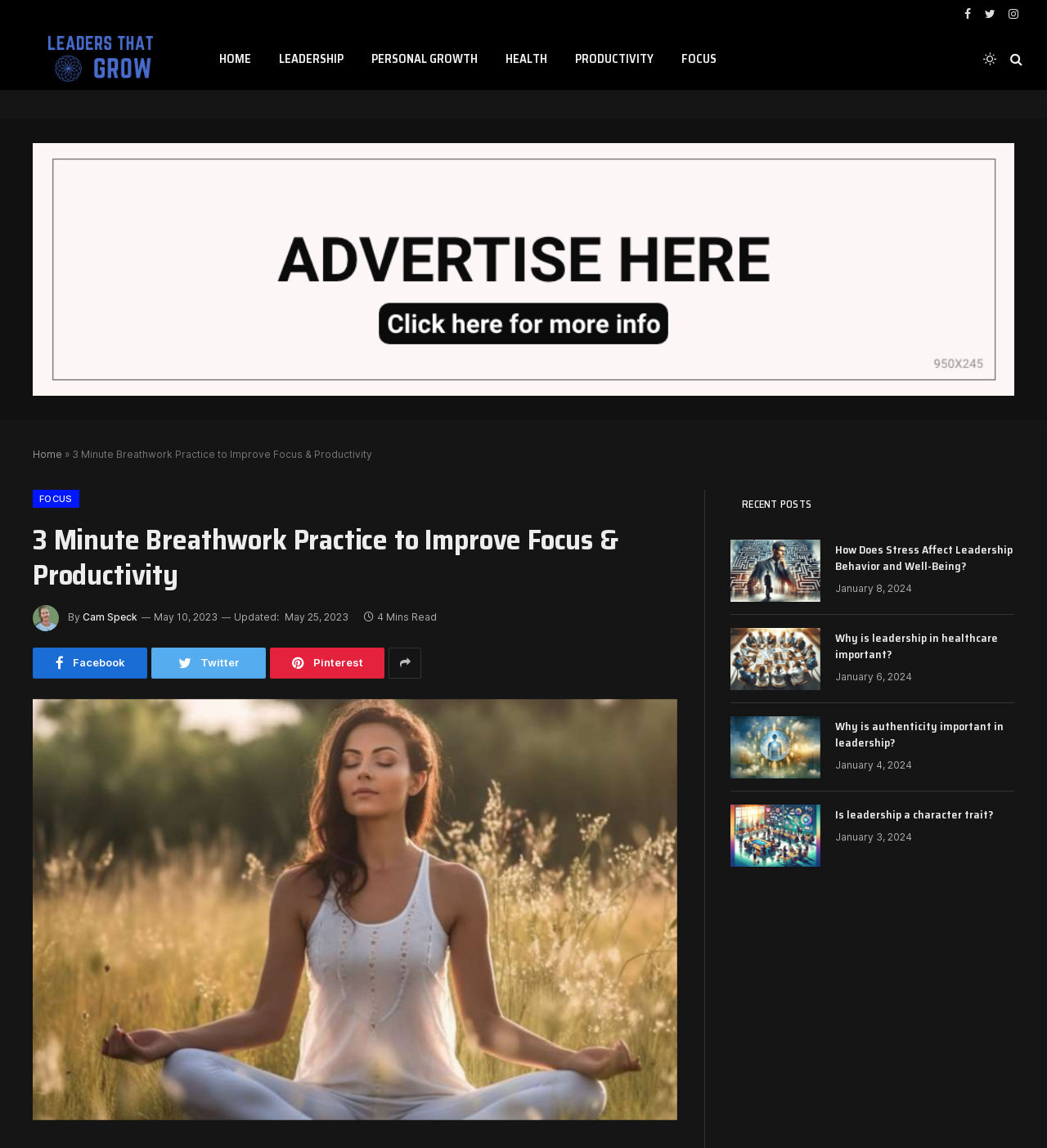Answer the question with a brief word or phrase:
How many social media links are at the top of the page?

3